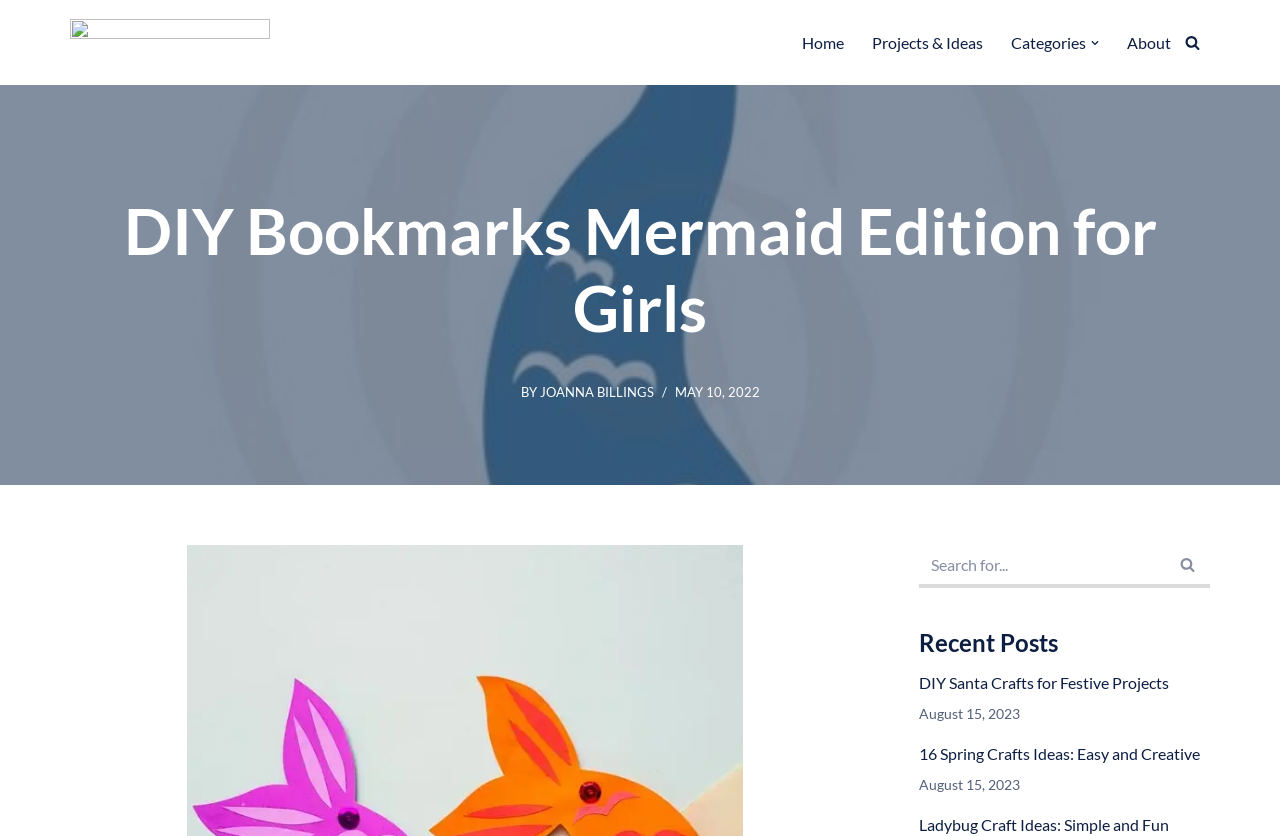Identify the bounding box coordinates of the region that should be clicked to execute the following instruction: "search for something".

[0.718, 0.652, 0.91, 0.703]